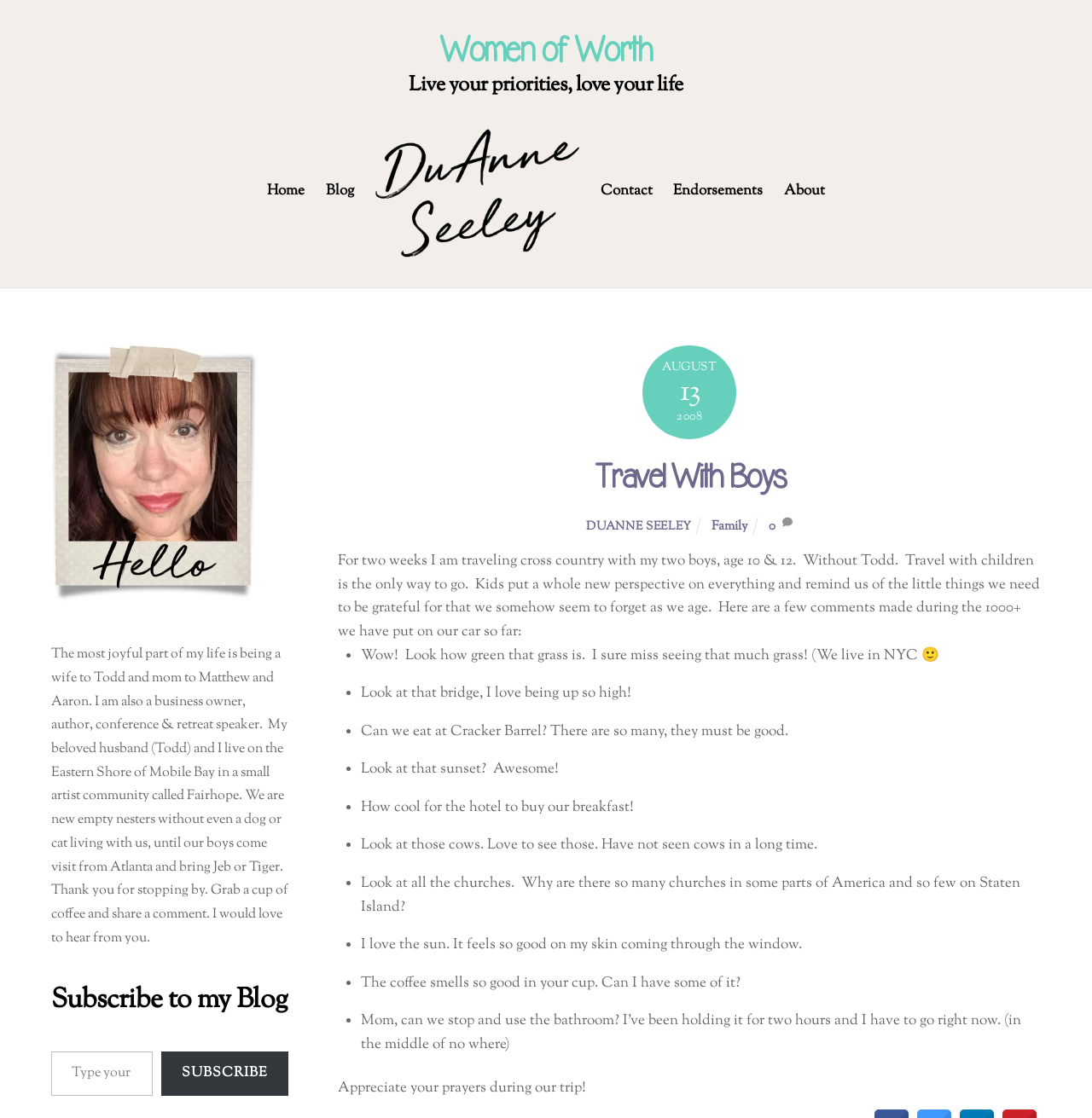Find the bounding box of the element with the following description: "Mail Advantage". The coordinates must be four float numbers between 0 and 1, formatted as [left, top, right, bottom].

None